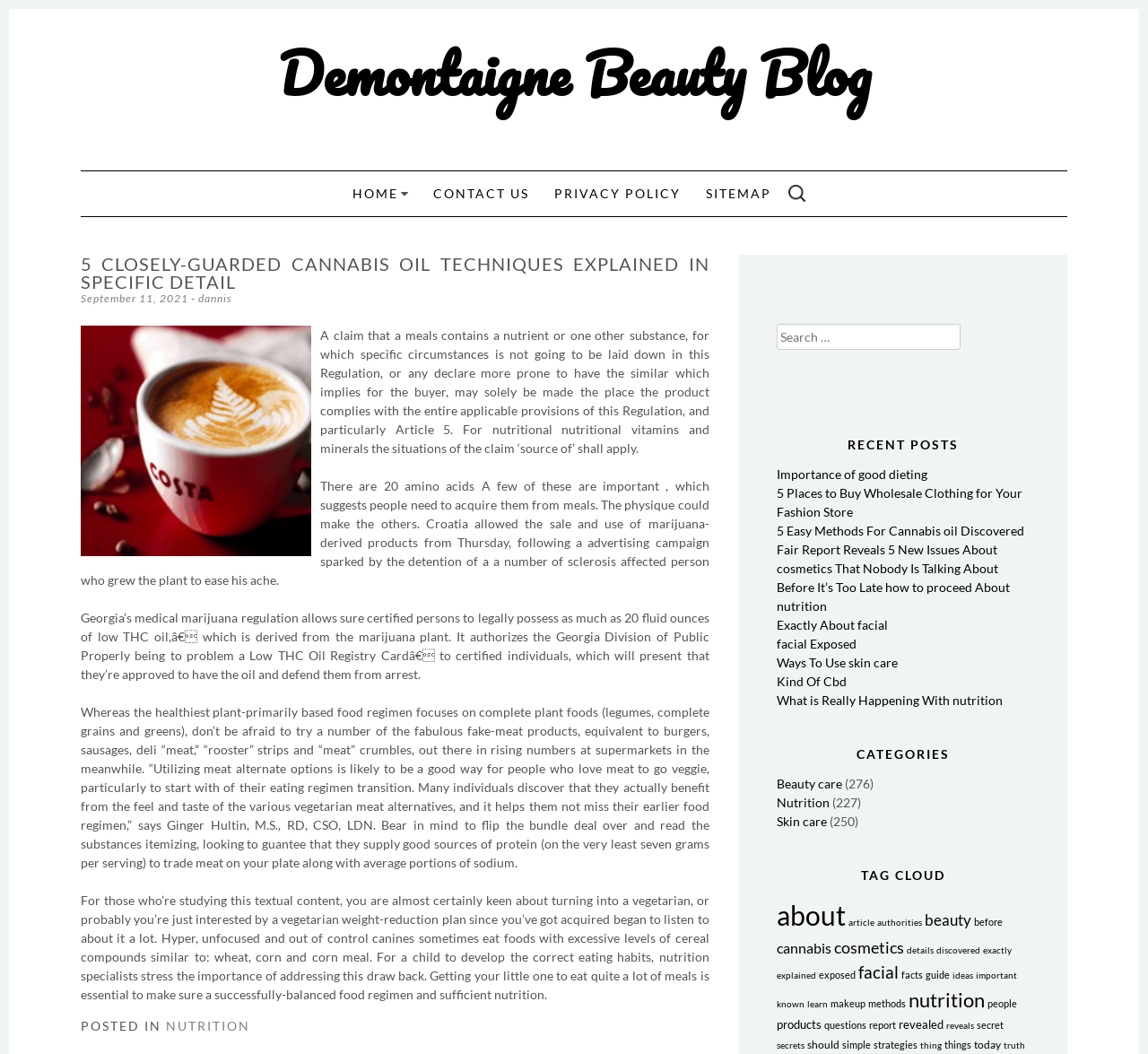Look at the image and write a detailed answer to the question: 
What is the title of the blog?

The title of the blog can be found at the top of the webpage, which is 'Demontaigne Beauty Blog'. This is indicated by the heading element with the text 'Demontaigne Beauty Blog'.